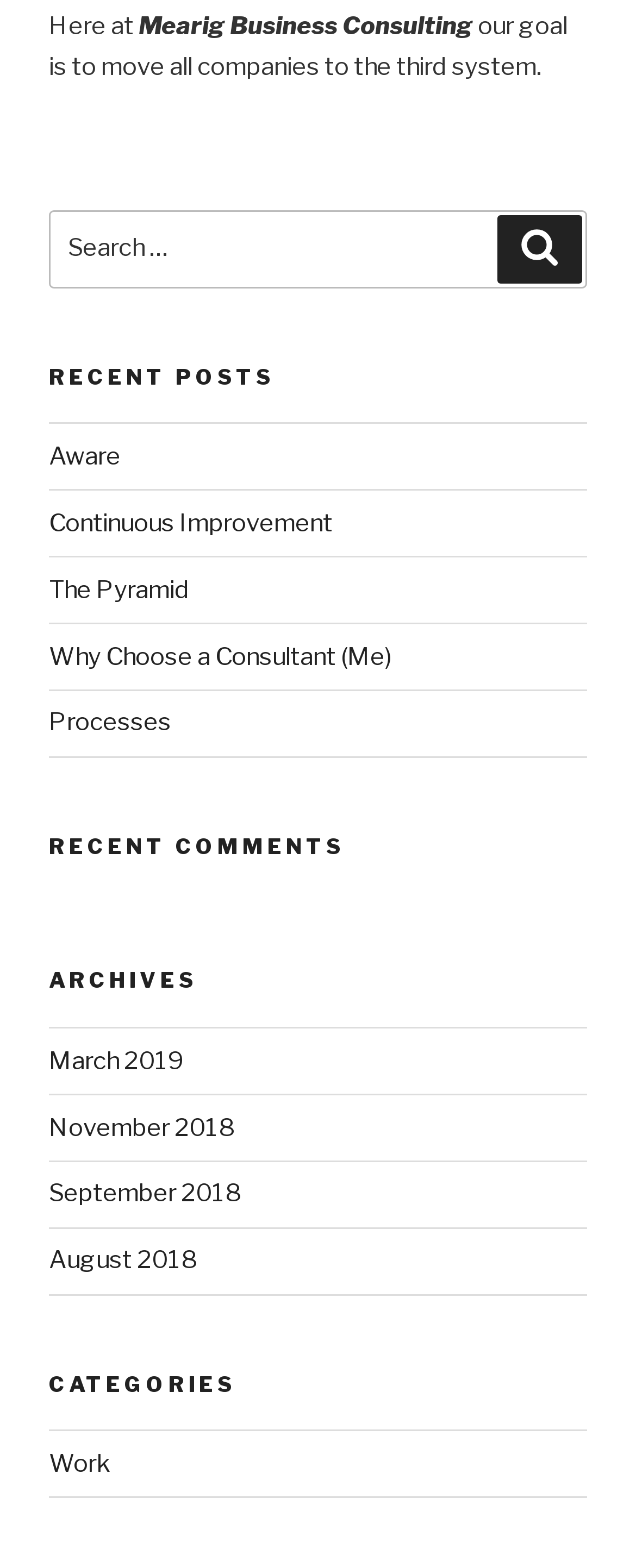What is the purpose of the search box?
Provide a detailed answer to the question using information from the image.

The search box is located below the company name and has a static text element 'Search for:' next to it, indicating that it is used to search for posts on the website.